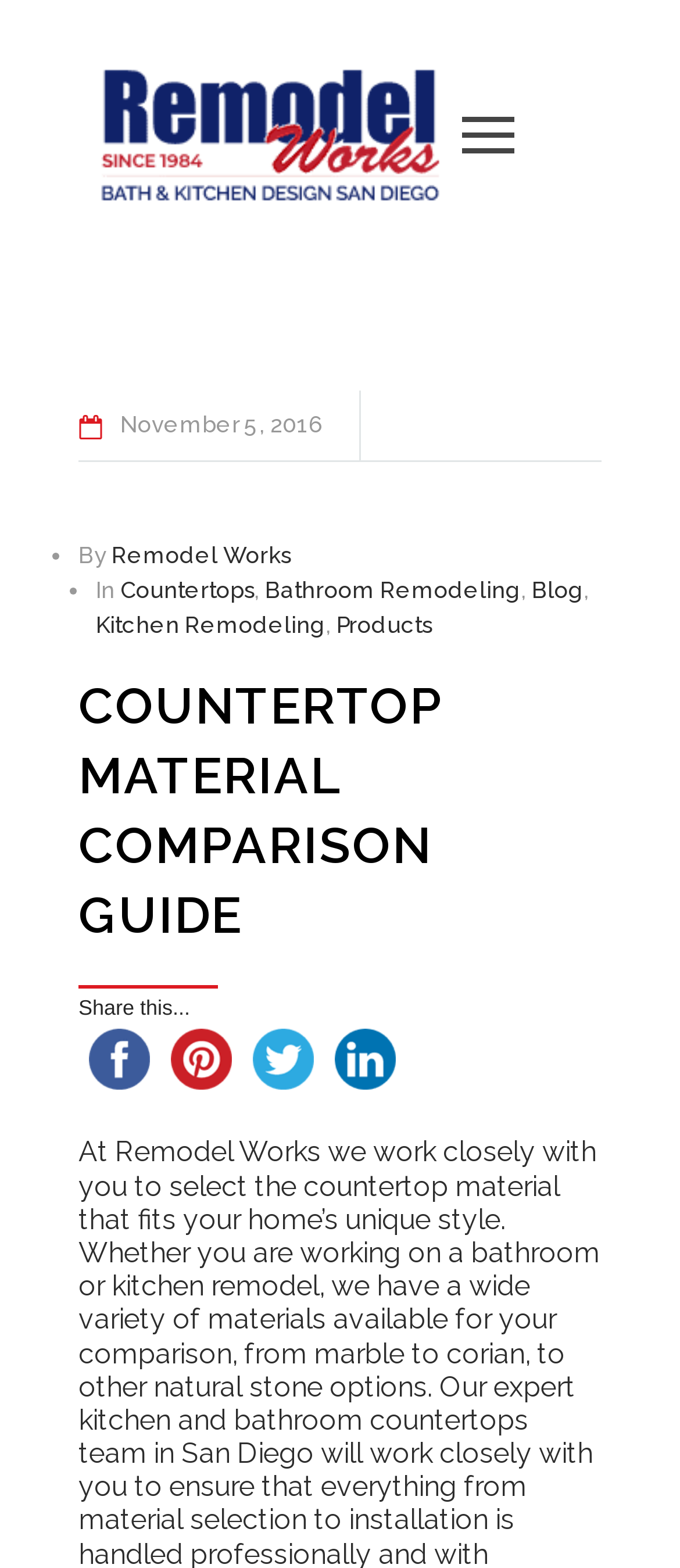Using the provided element description, identify the bounding box coordinates as (top-left x, top-left y, bottom-right x, bottom-right y). Ensure all values are between 0 and 1. Description: Mitchell (Rich) Richard Gorecki

None